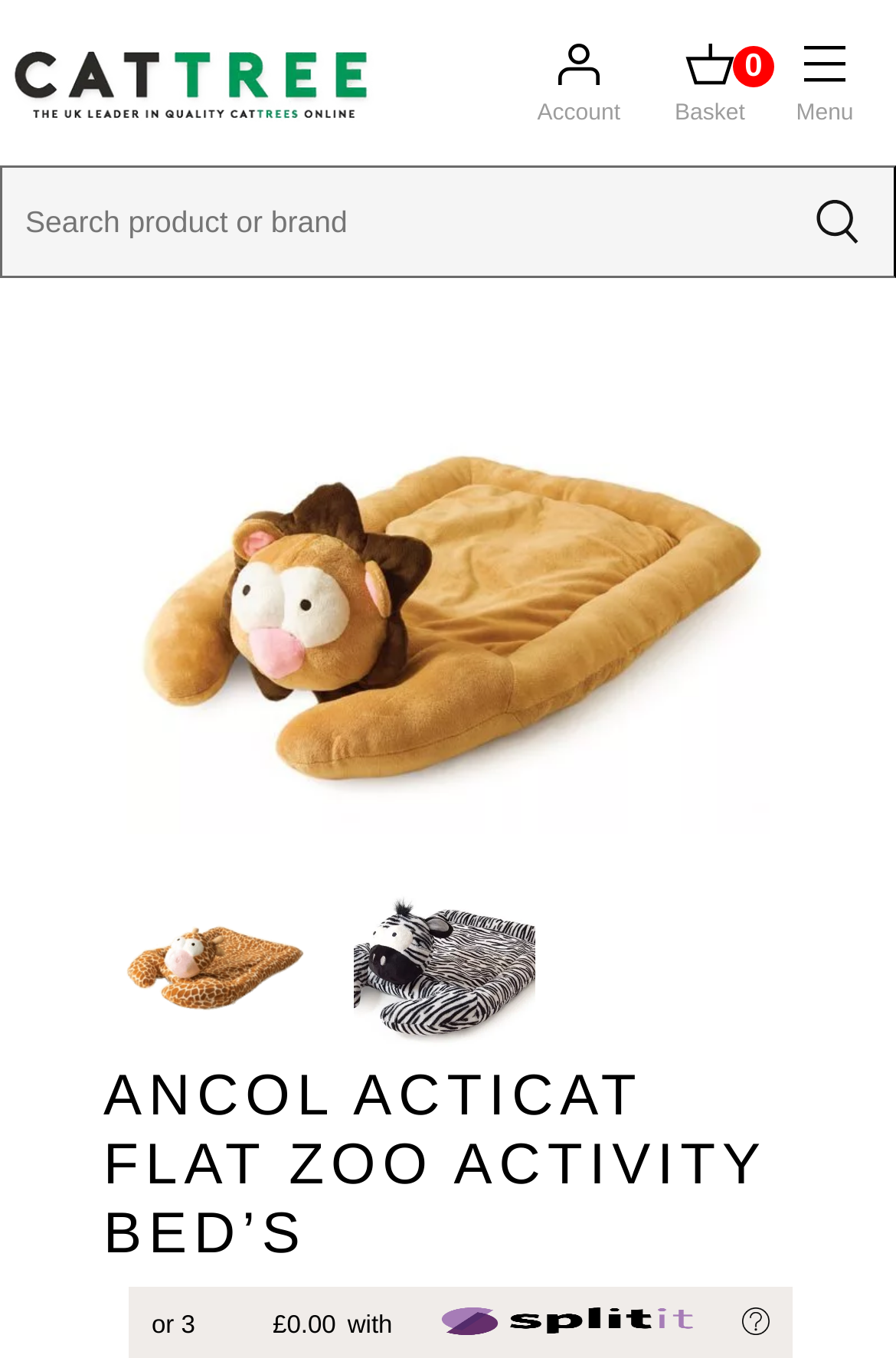Locate the bounding box for the described UI element: "name="s" placeholder="Search product or brand"". Ensure the coordinates are four float numbers between 0 and 1, formatted as [left, top, right, bottom].

[0.0, 0.122, 1.0, 0.205]